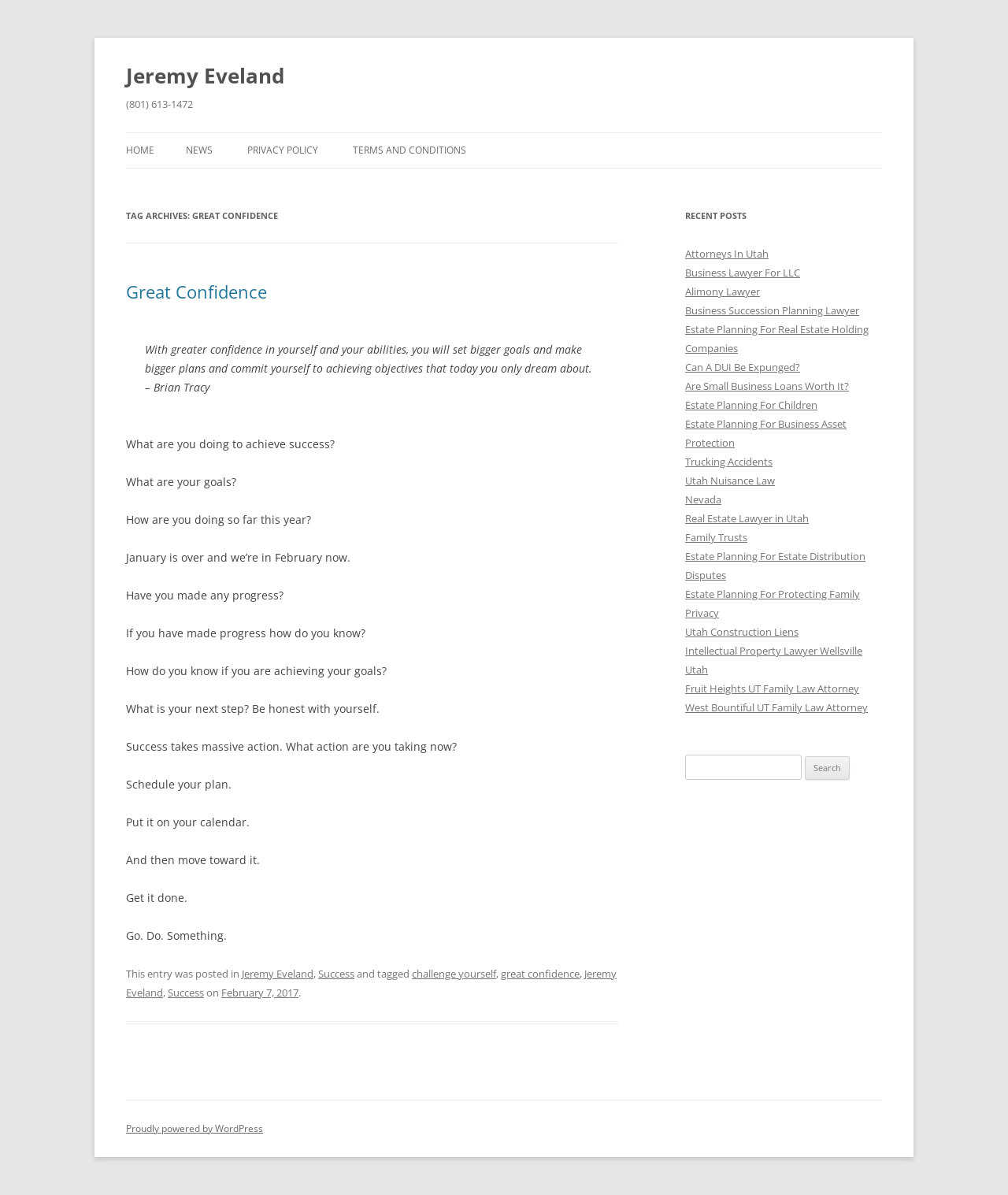Can you find the bounding box coordinates for the element to click on to achieve the instruction: "Check the recent post 'Attorneys In Utah'"?

[0.68, 0.207, 0.762, 0.218]